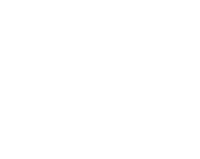Give a concise answer of one word or phrase to the question: 
Where is the image positioned on the page?

Creator of section